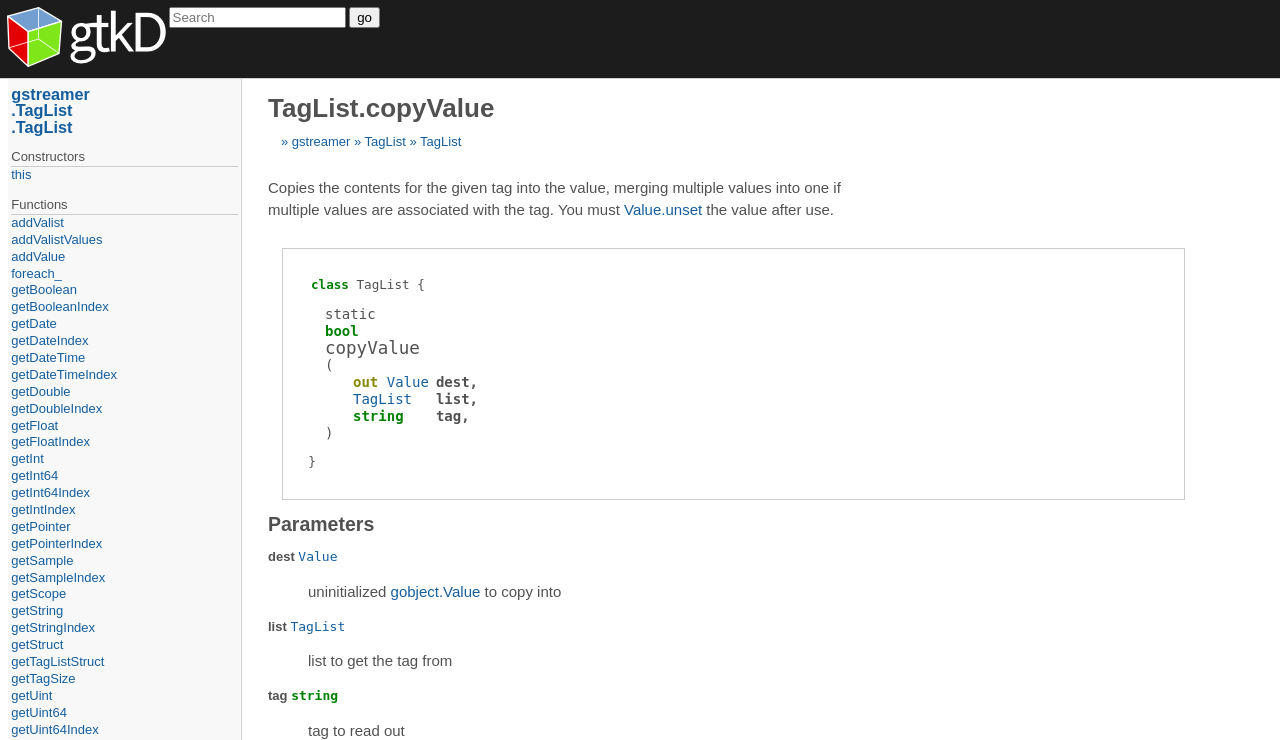What are the parameters of the copyValue function?
Use the information from the image to give a detailed answer to the question.

By examining the layout table and its cells, we can see that the copyValue function takes three parameters: dest, list, and tag. These parameters are described in the function's documentation as the destination value, the tag list, and the tag to read out, respectively.